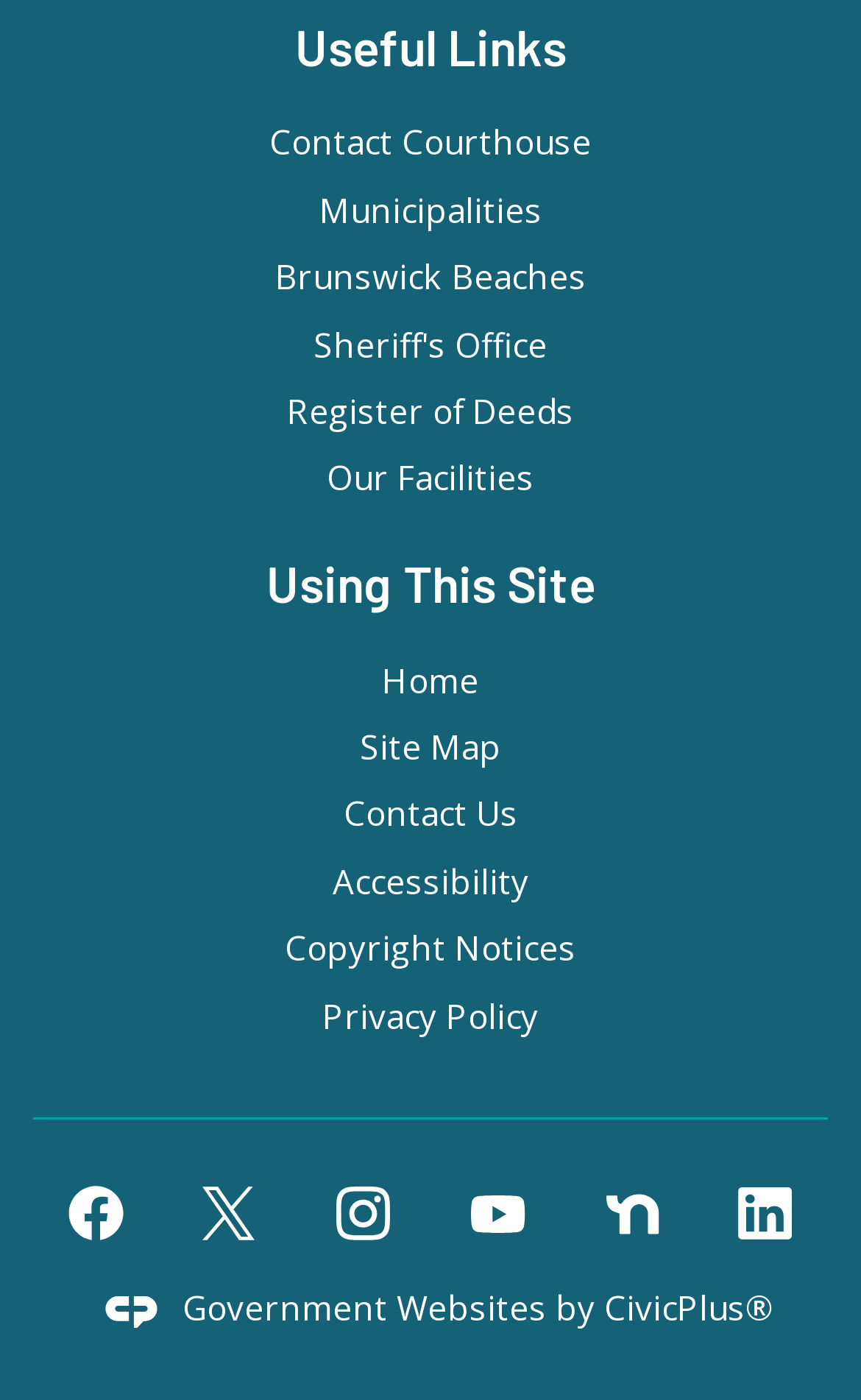Find and provide the bounding box coordinates for the UI element described here: "Using This Site". The coordinates should be given as four float numbers between 0 and 1: [left, top, right, bottom].

[0.309, 0.395, 0.691, 0.439]